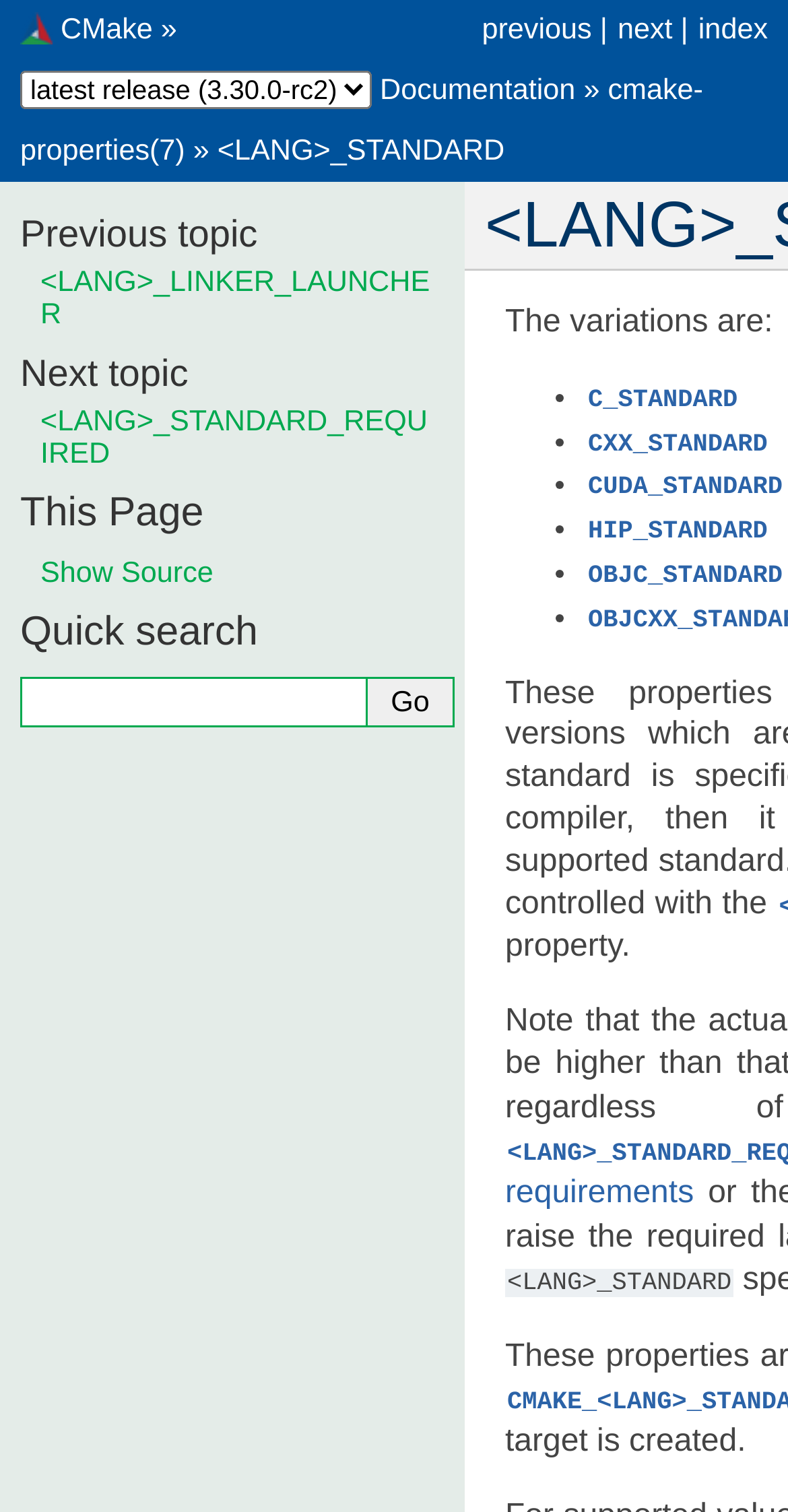Respond with a single word or phrase to the following question: What is the purpose of the search box?

Quick search